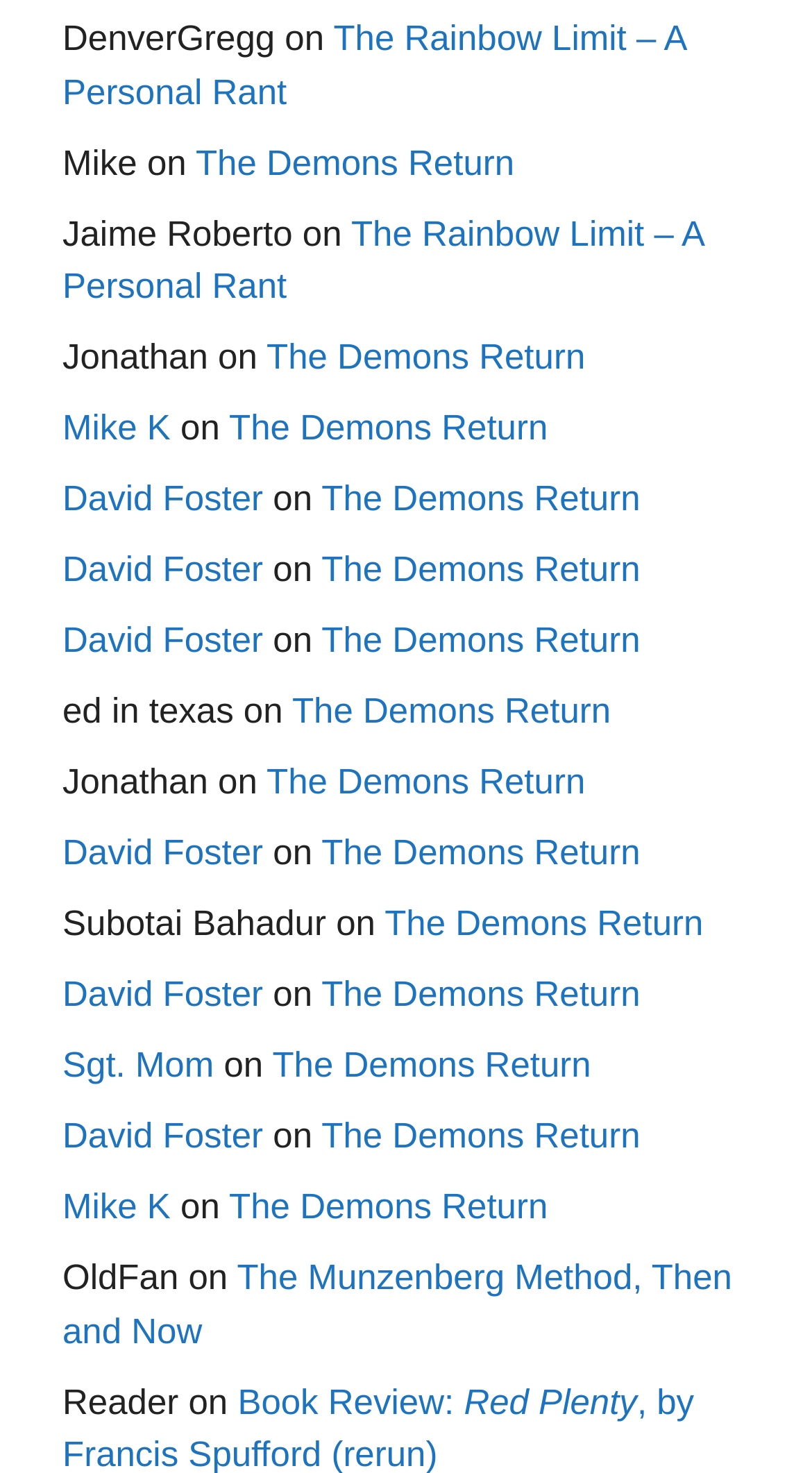Given the description David Foster, predict the bounding box coordinates of the UI element. Ensure the coordinates are in the format (top-left x, top-left y, bottom-right x, bottom-right y) and all values are between 0 and 1.

[0.077, 0.374, 0.324, 0.401]